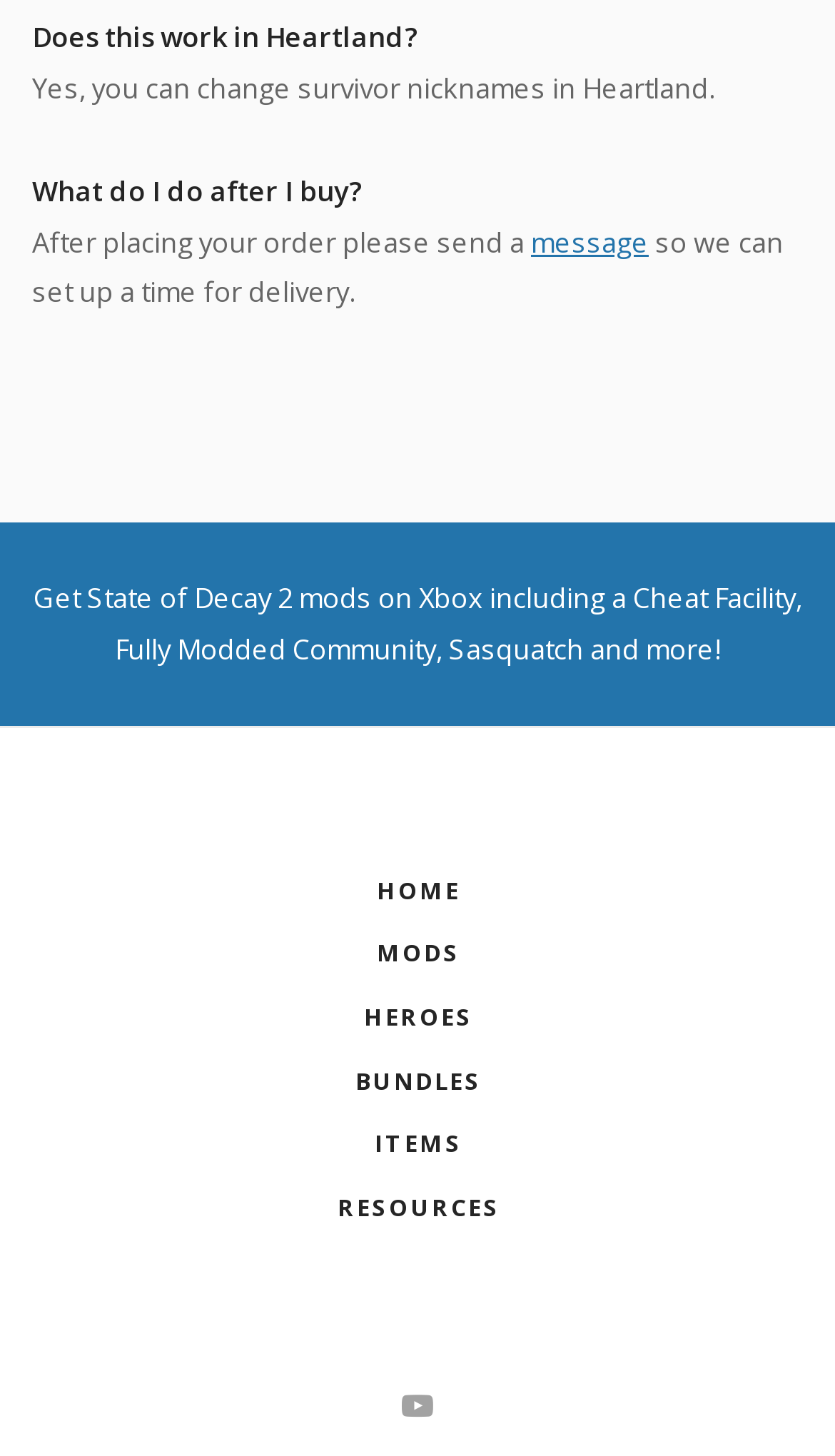Using the description: "alt="Arete Power Tech"", determine the UI element's bounding box coordinates. Ensure the coordinates are in the format of four float numbers between 0 and 1, i.e., [left, top, right, bottom].

None